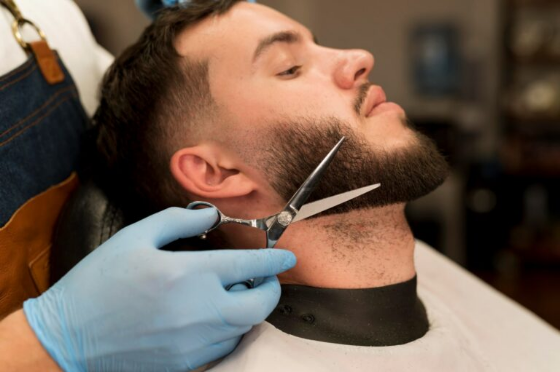Utilize the details in the image to give a detailed response to the question: What is the setting of the scene?

The caption sets the context of the image by mentioning that the scene is taking place in a modern barber shop, which provides a professional and clean environment for the barber to work in.